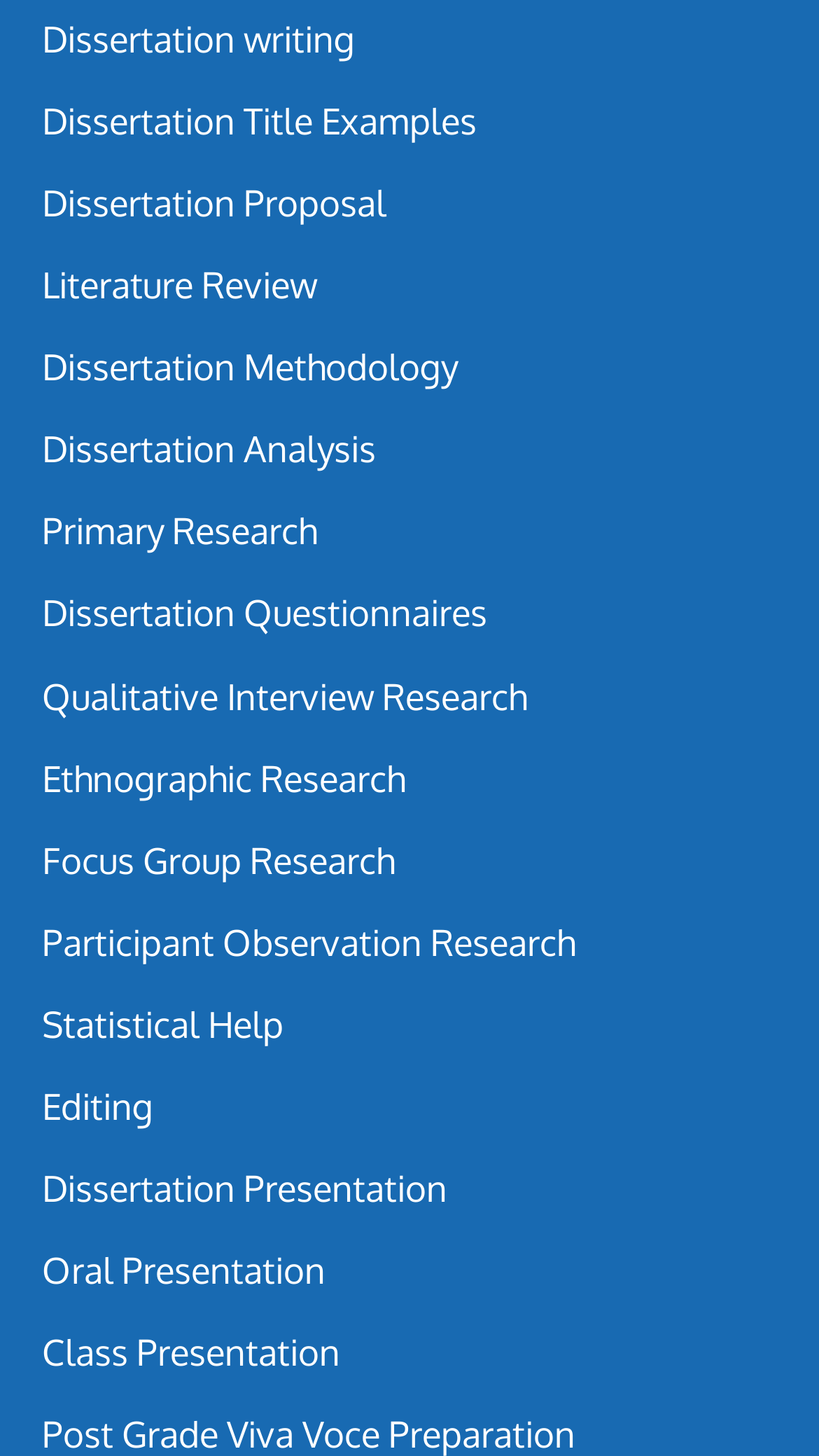Locate and provide the bounding box coordinates for the HTML element that matches this description: "Oral Presentation".

[0.051, 0.857, 0.397, 0.888]